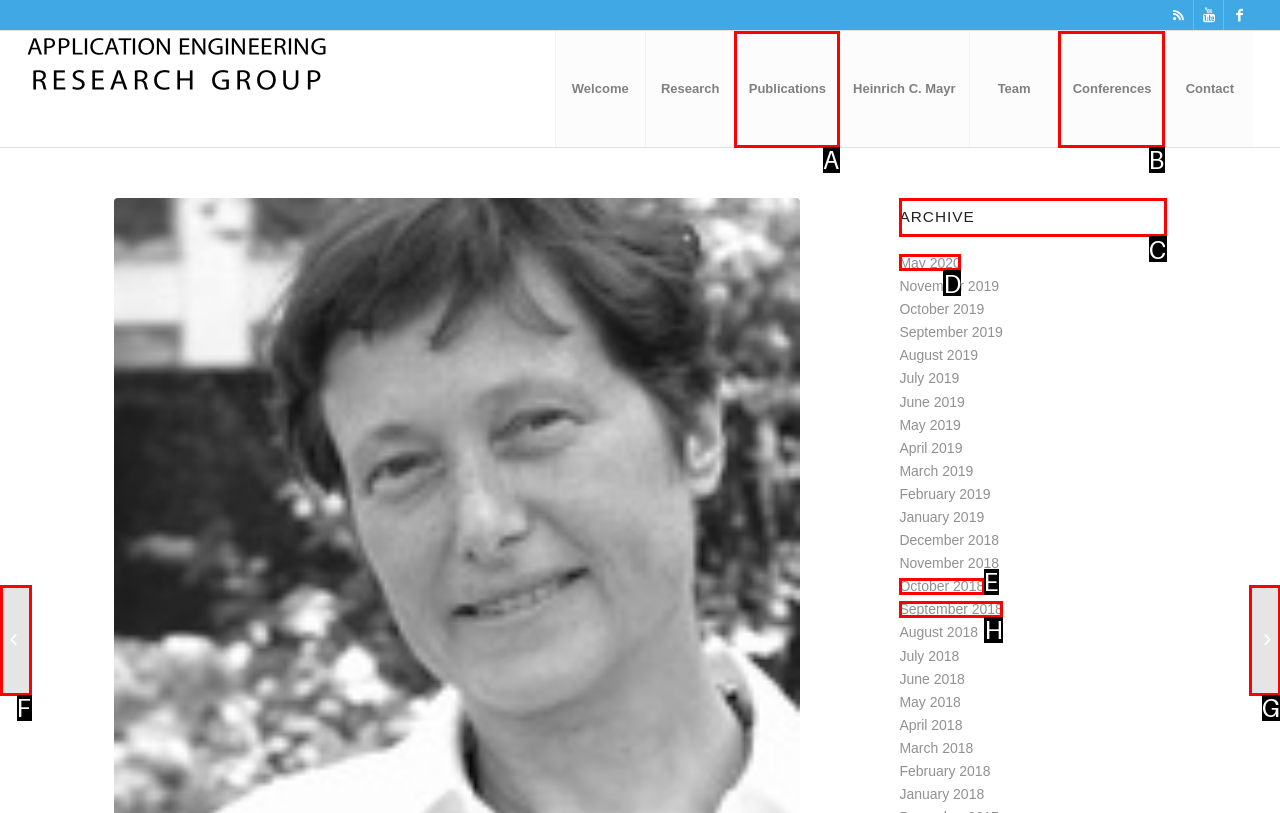Choose the letter of the option you need to click to View the 'ARCHIVE' section. Answer with the letter only.

C